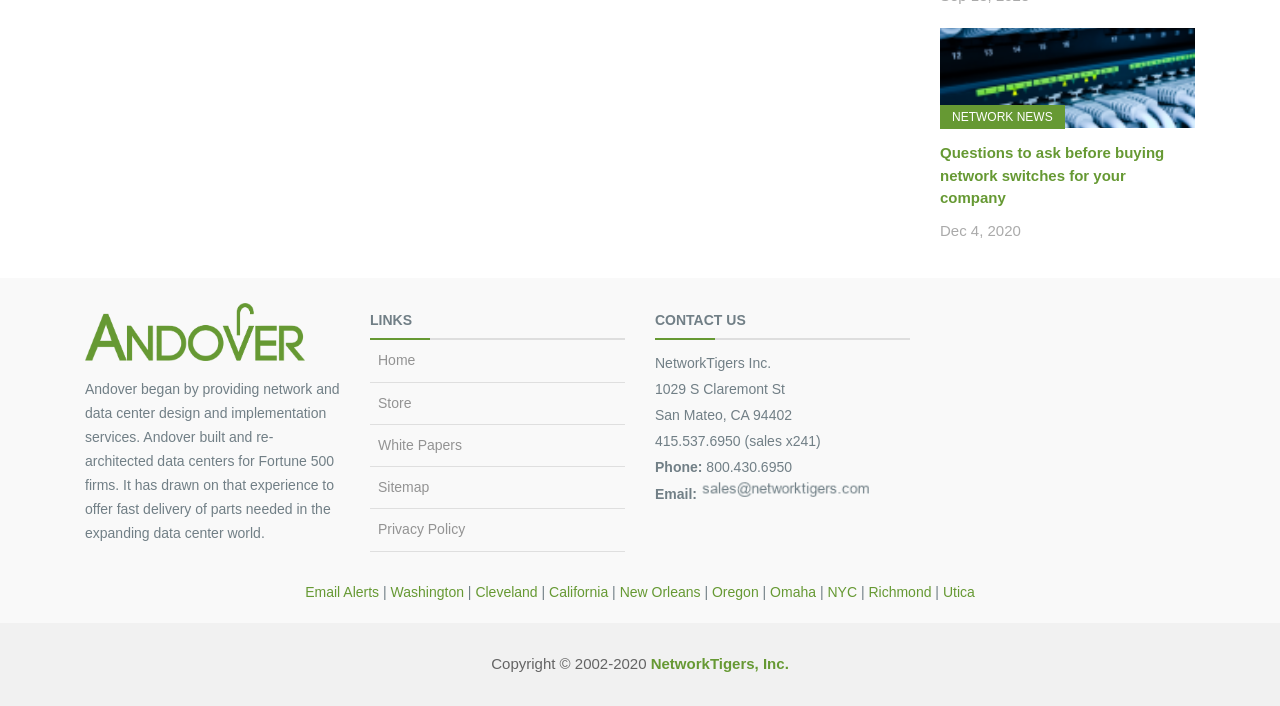With reference to the screenshot, provide a detailed response to the question below:
What is the year mentioned in the copyright information at the bottom of the webpage?

I found the year range '2002-2020' in the copyright information at the bottom of the webpage, which is located below the main content and is attributed to NetworkTigers, Inc.